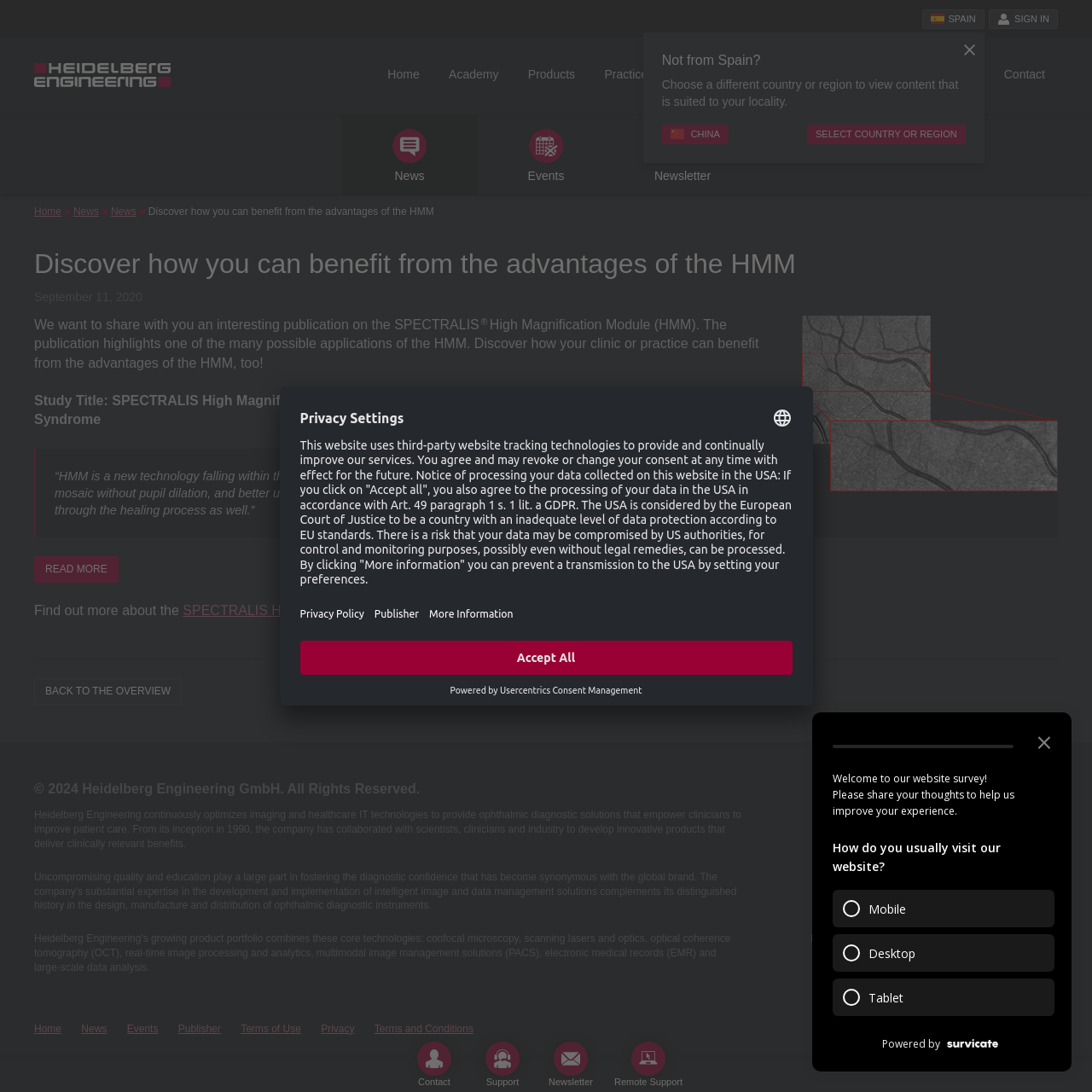Locate the bounding box coordinates of the clickable region to complete the following instruction: "Contact us."

[0.552, 0.552, 0.609, 0.566]